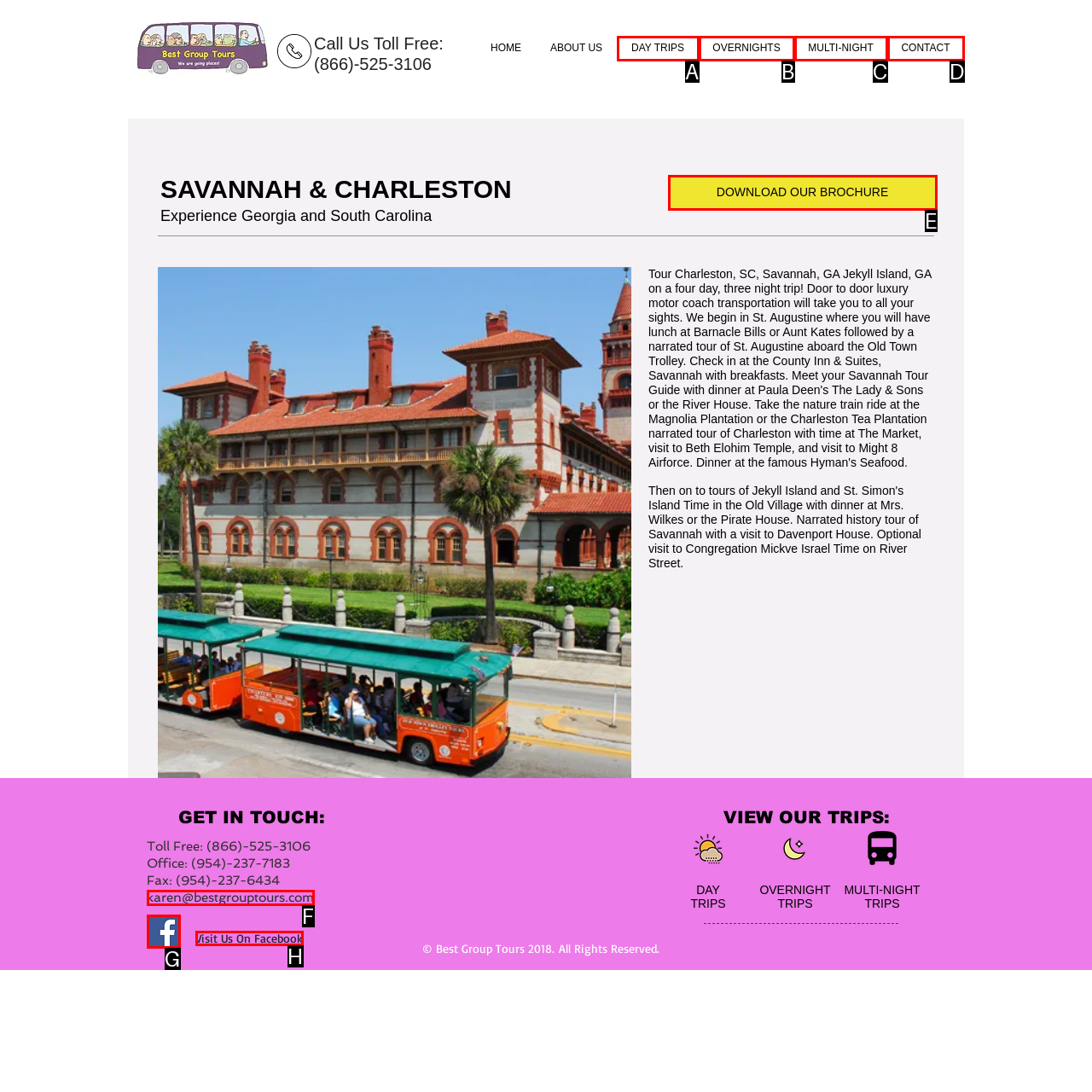From the provided options, pick the HTML element that matches the description: MULTI-NIGHT. Respond with the letter corresponding to your choice.

C